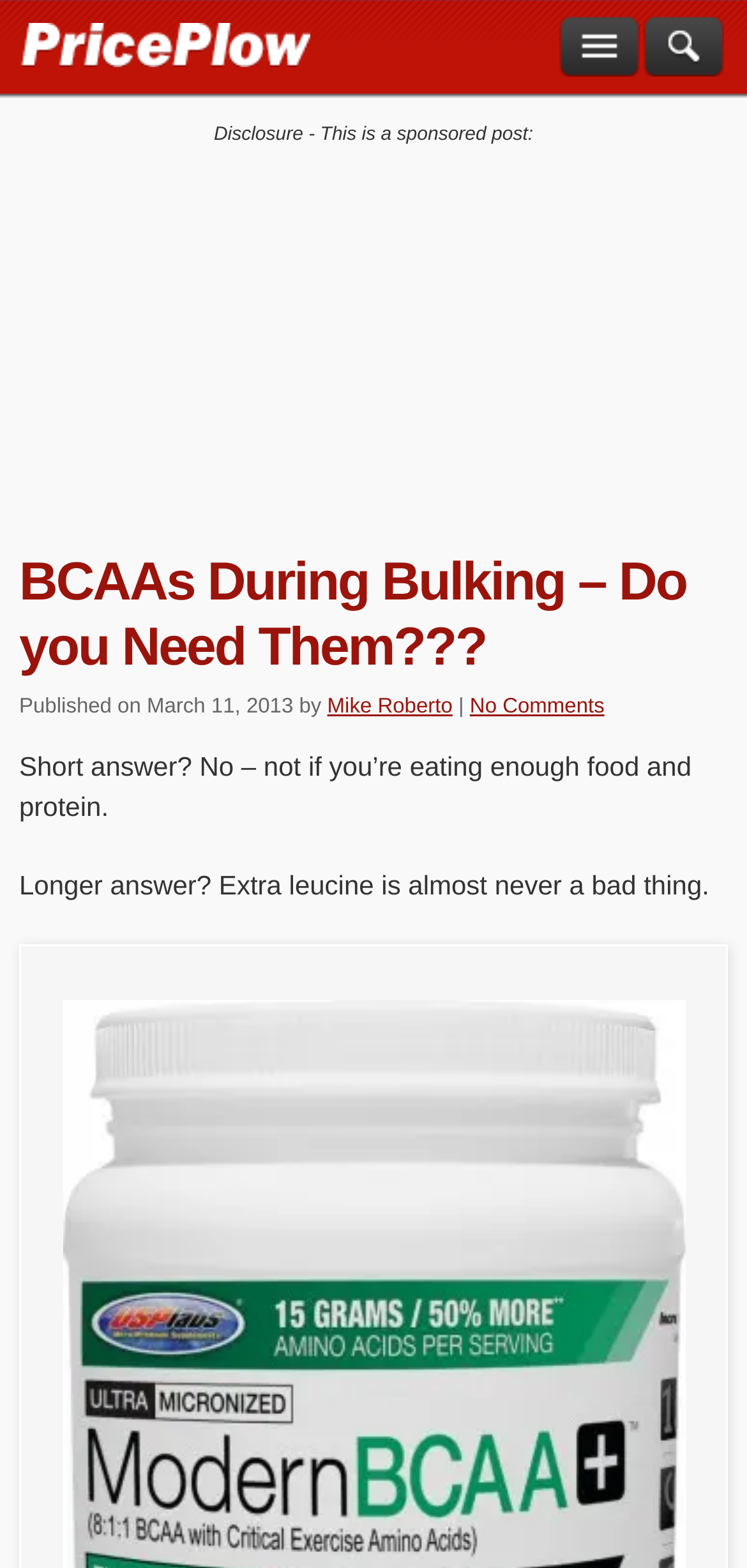Find the bounding box of the element with the following description: "aria-label="Search"". The coordinates must be four float numbers between 0 and 1, formatted as [left, top, right, bottom].

[0.862, 0.01, 0.969, 0.049]